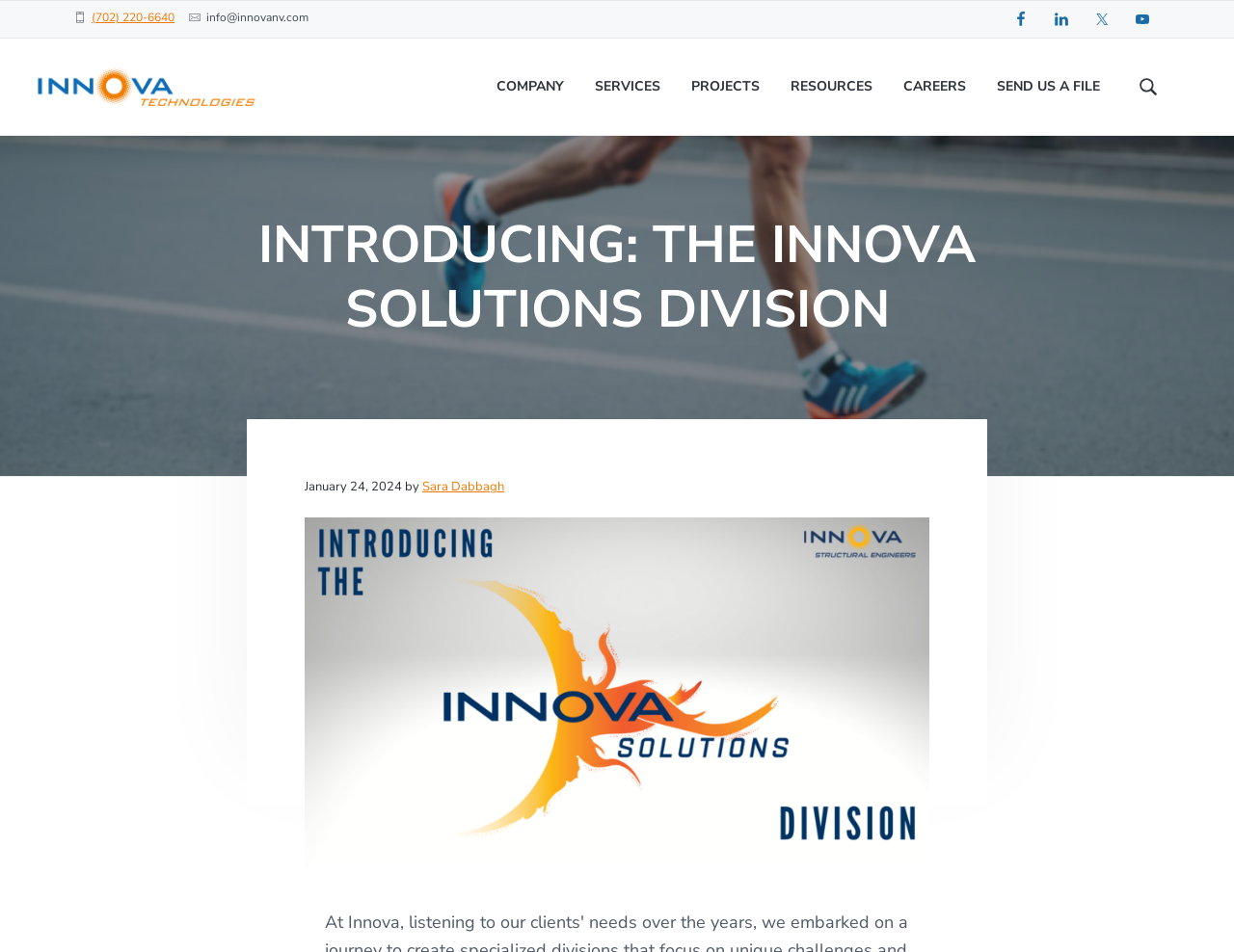How many social media links are present?
Deliver a detailed and extensive answer to the question.

There are four social media links present at the top-right corner of the webpage, which are Facebook, LinkedIn, Twitter, and YouTube.